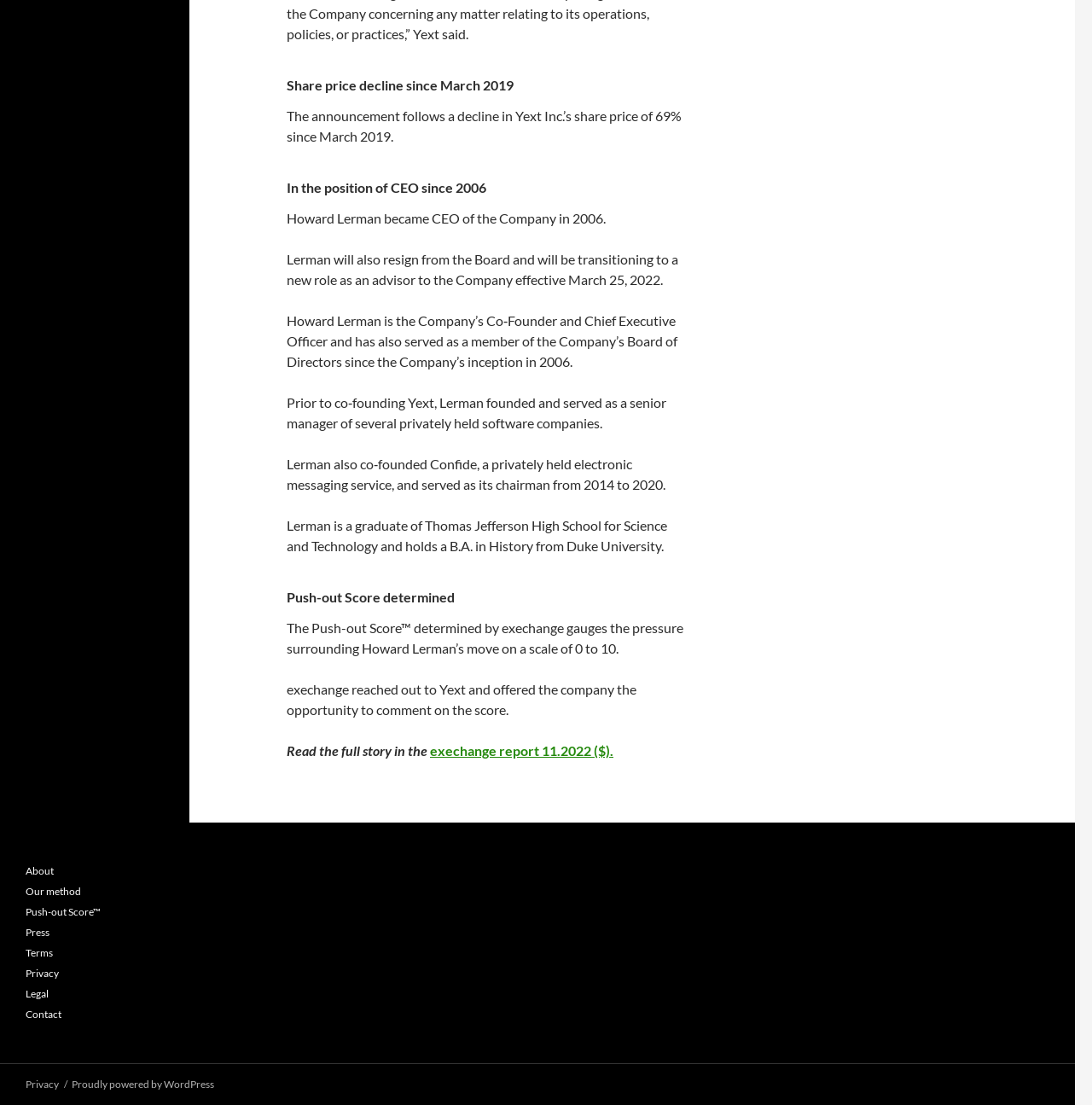Please identify the bounding box coordinates of the clickable region that I should interact with to perform the following instruction: "View Push-out Score". The coordinates should be expressed as four float numbers between 0 and 1, i.e., [left, top, right, bottom].

[0.023, 0.819, 0.092, 0.831]